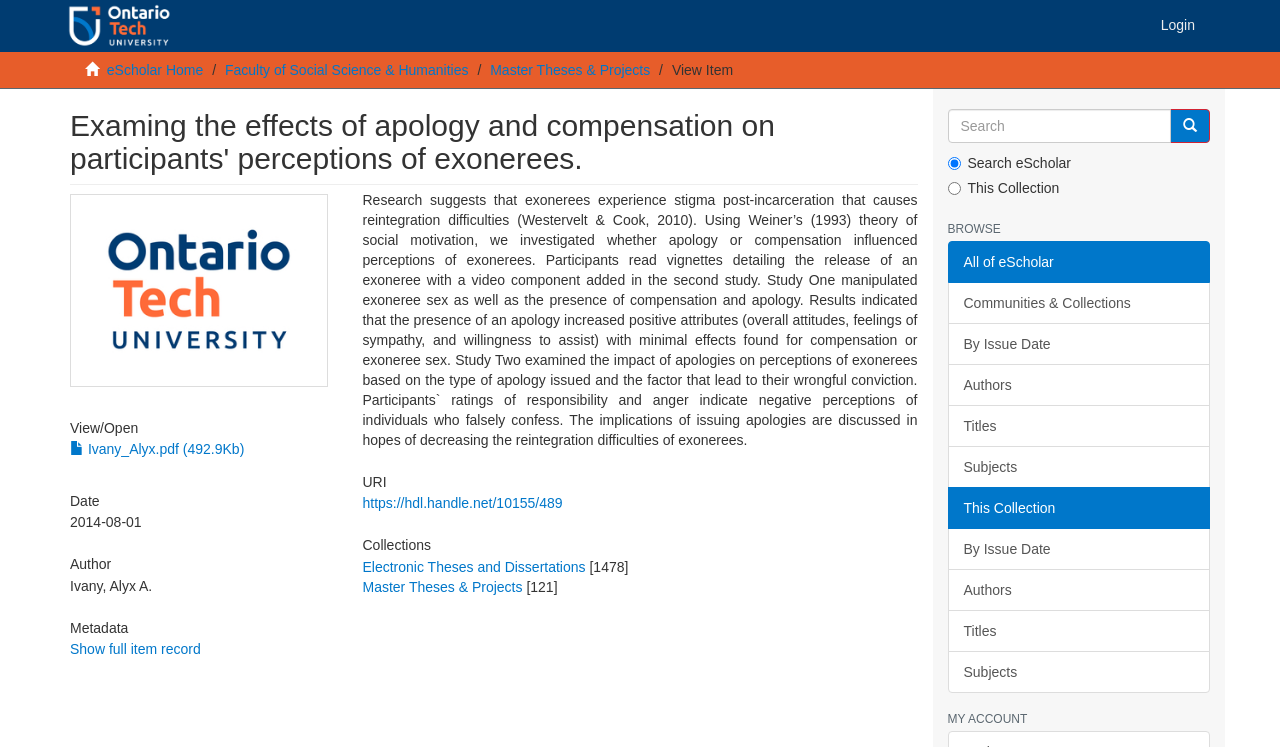Highlight the bounding box coordinates of the element you need to click to perform the following instruction: "View the item."

[0.525, 0.083, 0.573, 0.104]